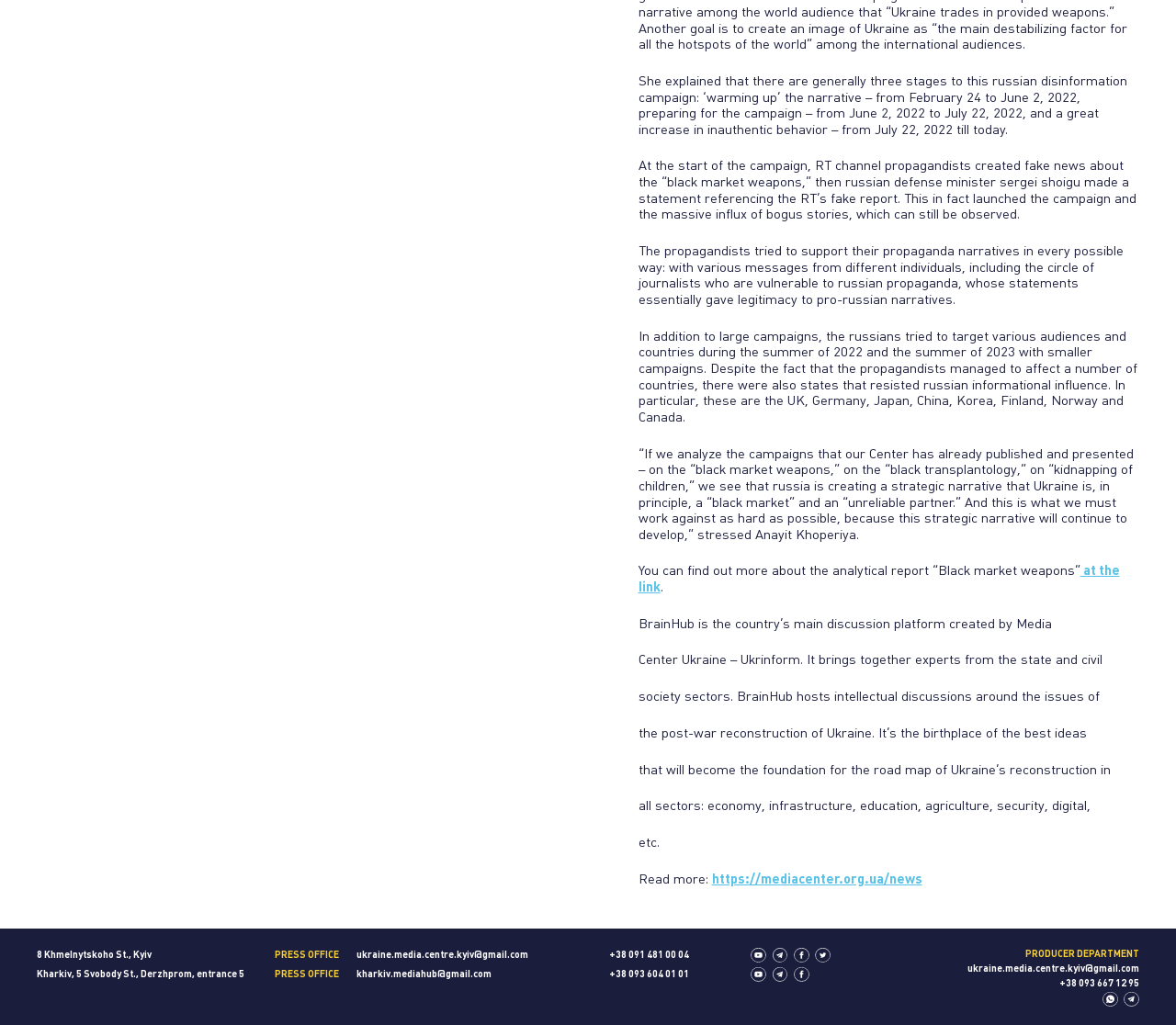Determine the bounding box for the described UI element: "Peter Tan Training".

None